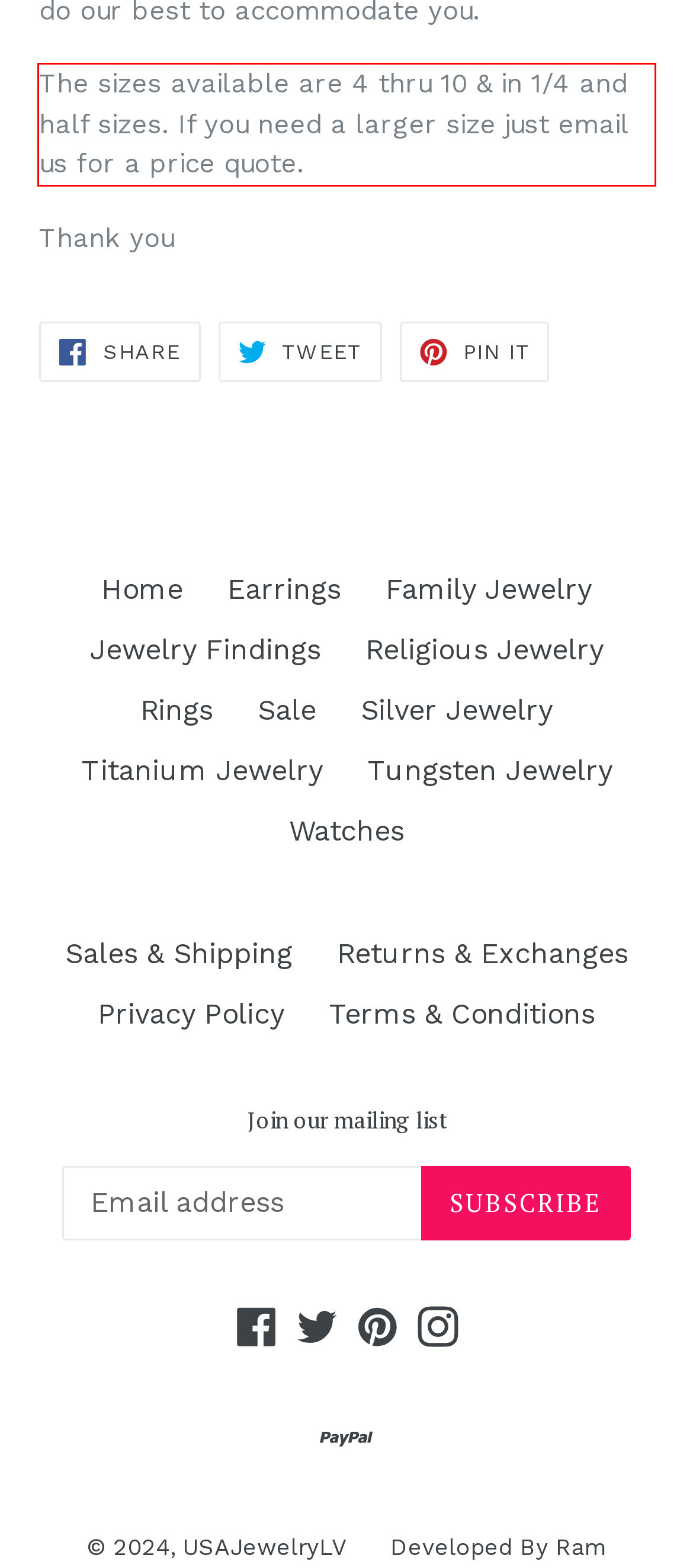Please identify and extract the text from the UI element that is surrounded by a red bounding box in the provided webpage screenshot.

The sizes available are 4 thru 10 & in 1/4 and half sizes. If you need a larger size just email us for a price quote.